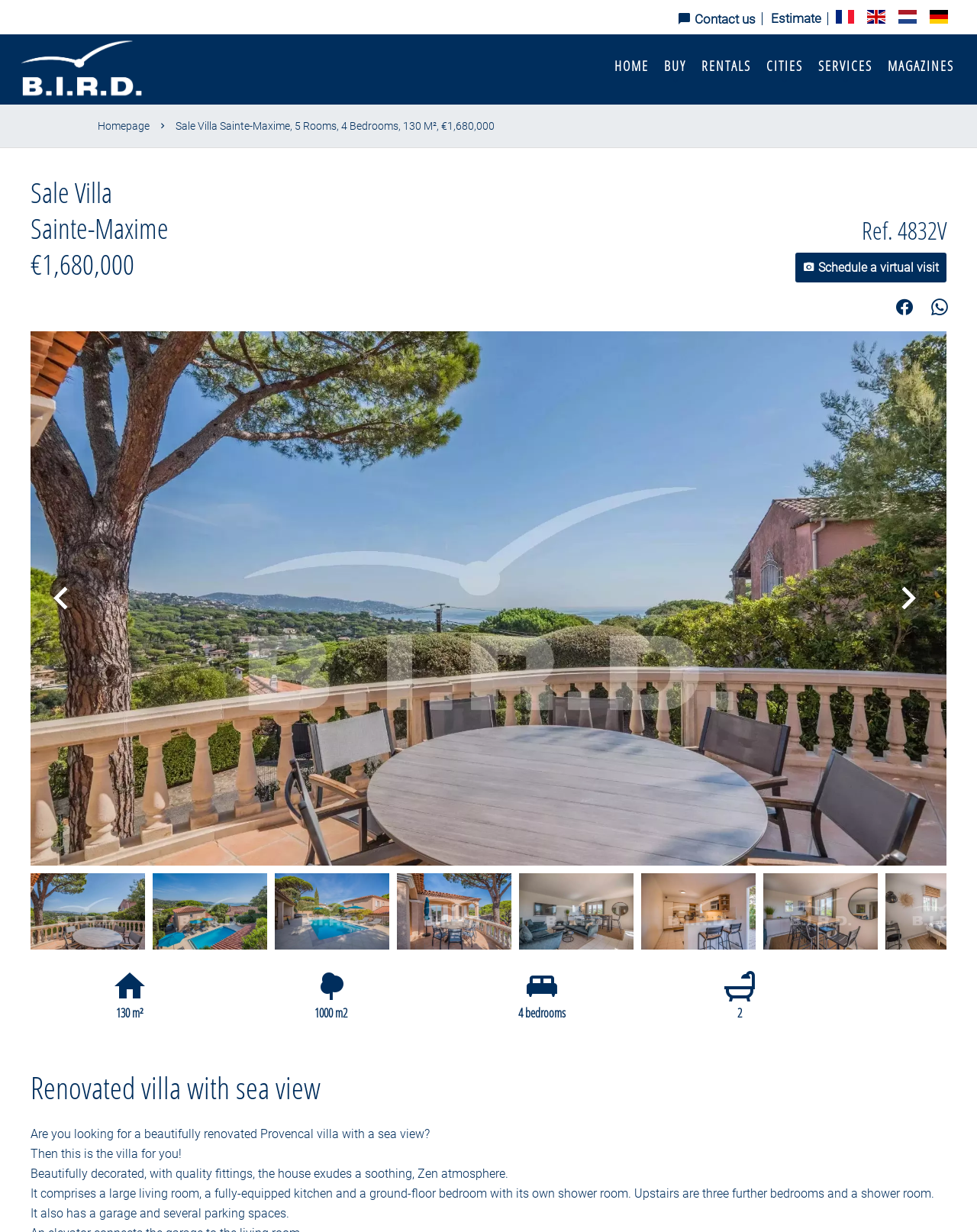Provide a brief response to the question below using one word or phrase:
What type of property is for sale?

Villa